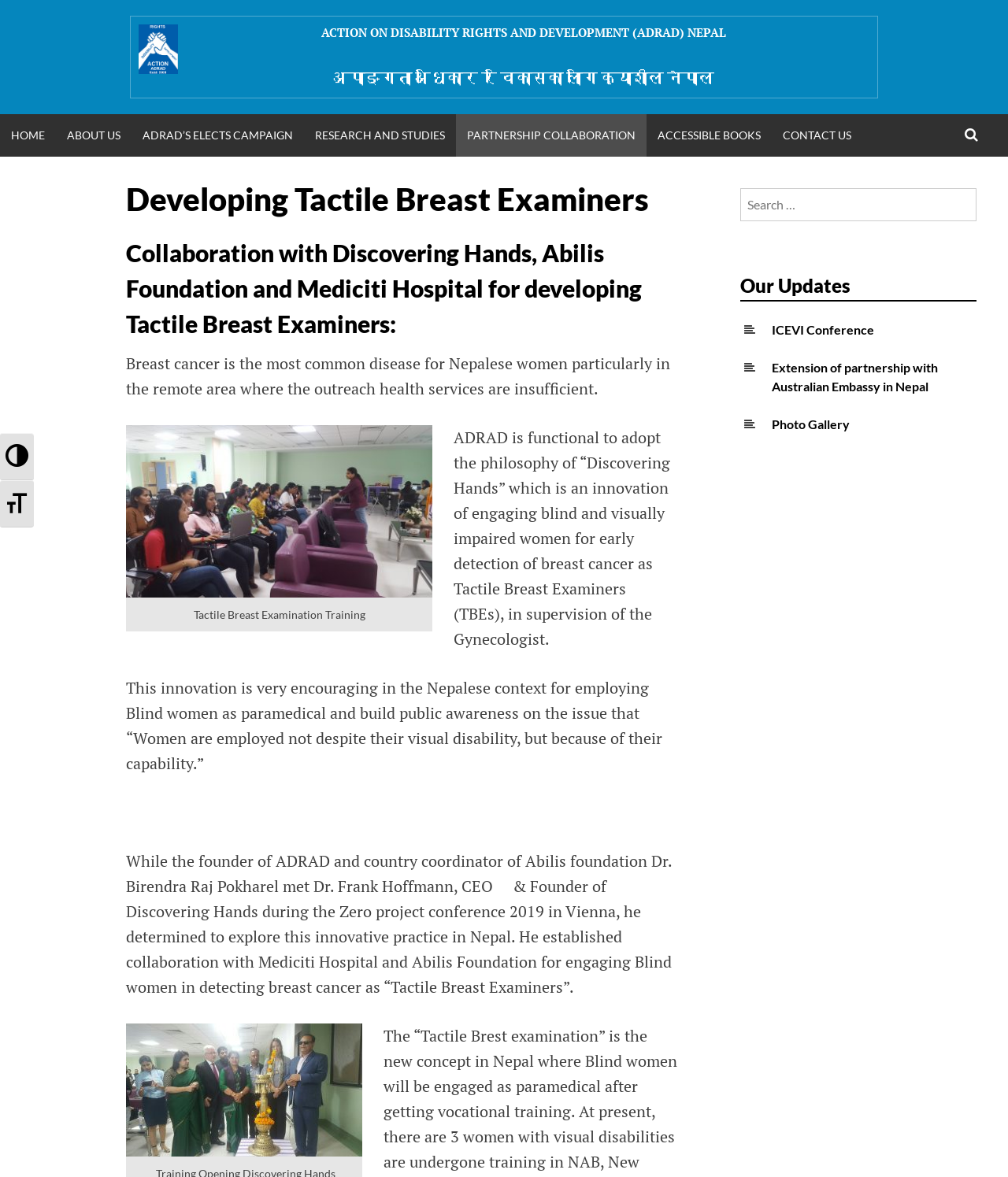Identify the bounding box coordinates for the region to click in order to carry out this instruction: "Go to home page". Provide the coordinates using four float numbers between 0 and 1, formatted as [left, top, right, bottom].

[0.0, 0.097, 0.055, 0.133]